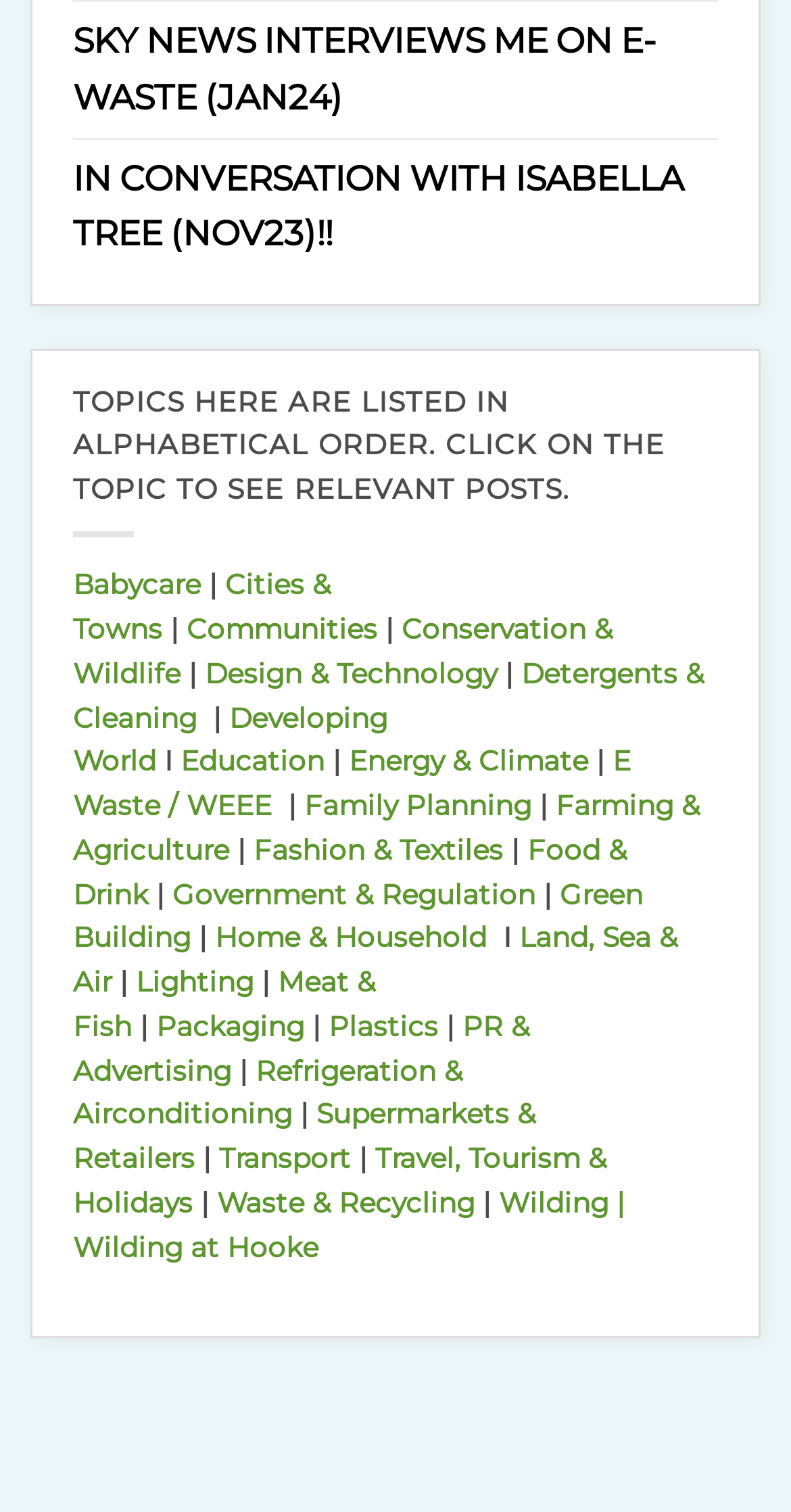Give a concise answer using only one word or phrase for this question:
How are the topics organized on this webpage?

Alphabetical order